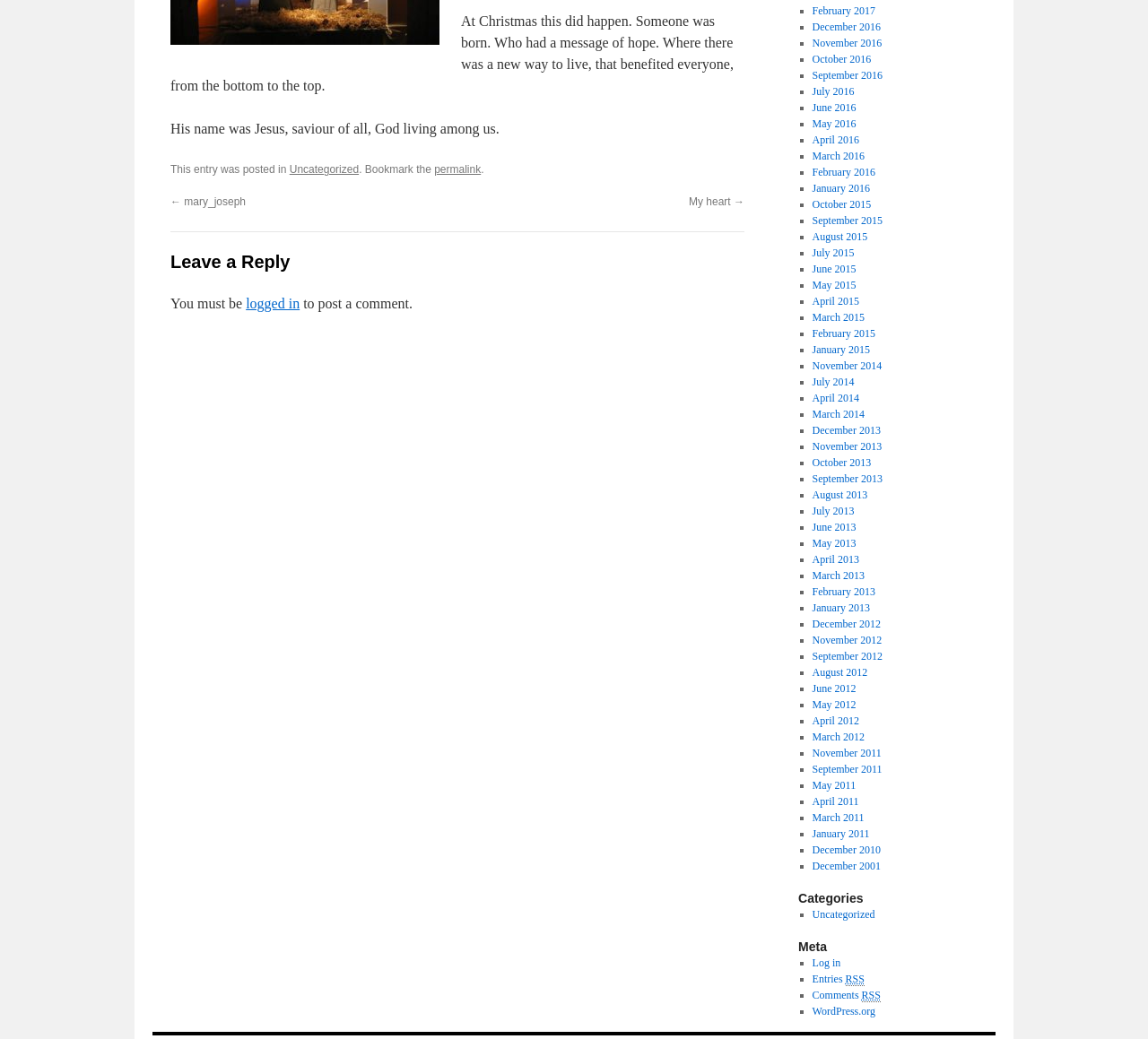Extract the bounding box coordinates for the UI element described as: "My heart →".

[0.6, 0.188, 0.648, 0.2]